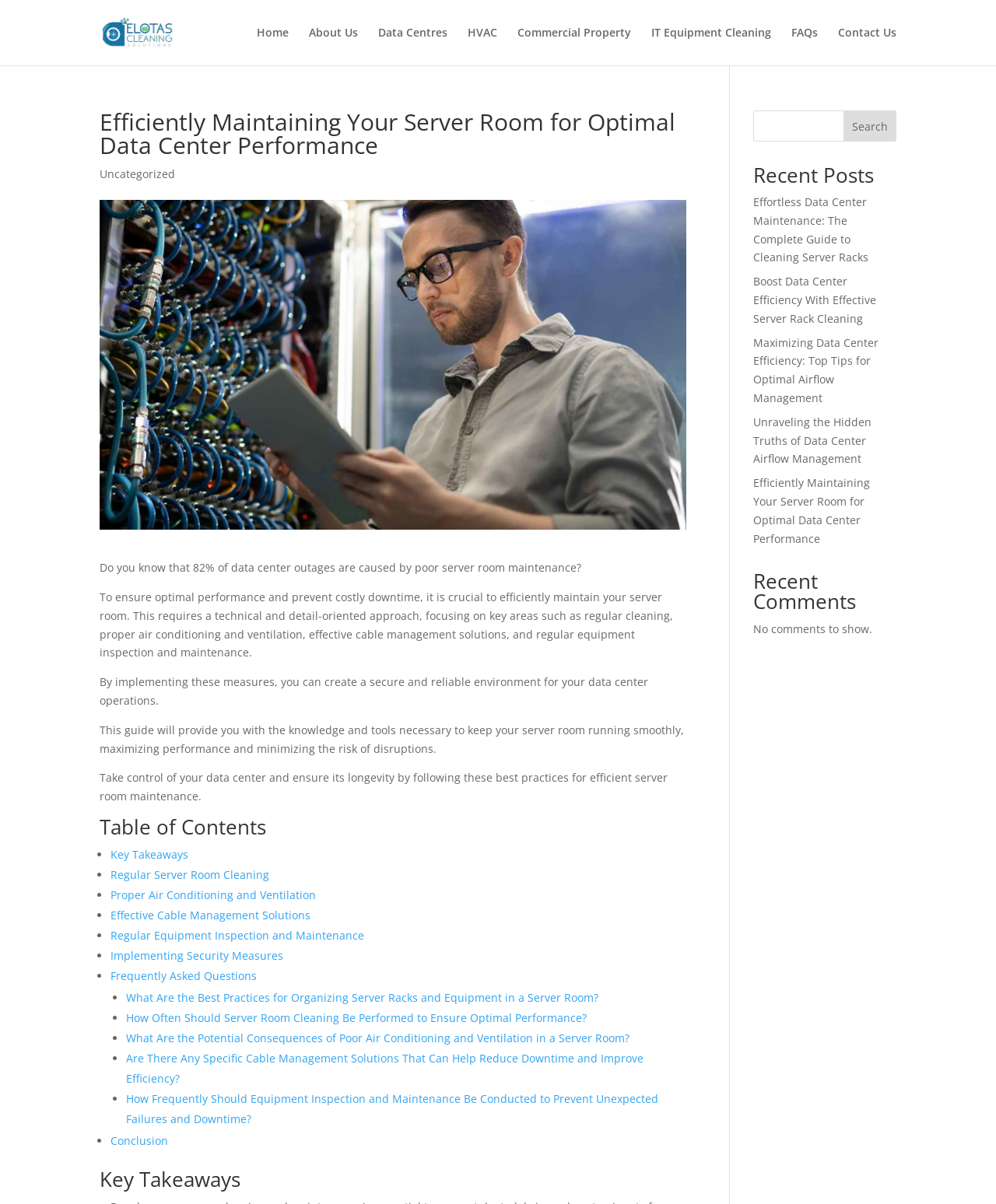Refer to the image and offer a detailed explanation in response to the question: What percentage of data center outages are caused by poor server room maintenance?

According to the webpage, 82% of data center outages are caused by poor server room maintenance, which highlights the significance of proper maintenance in preventing downtime.